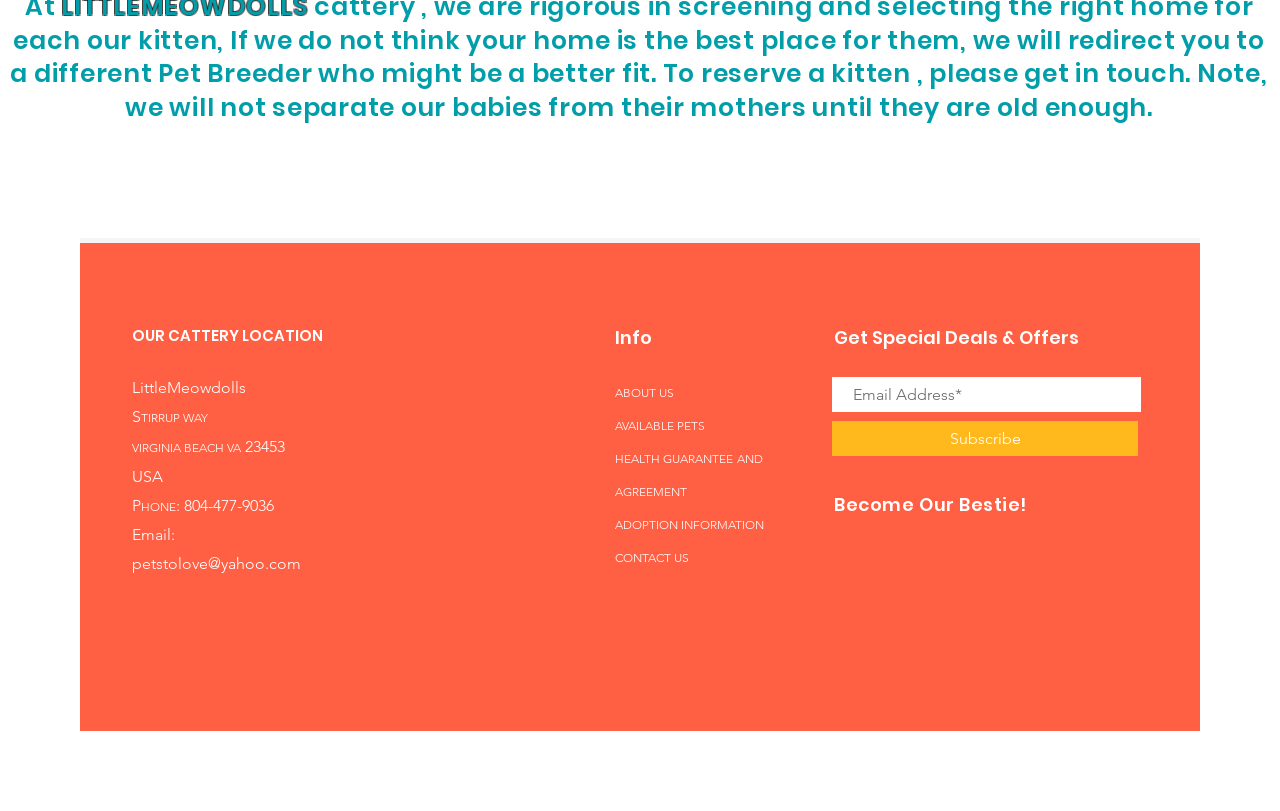Highlight the bounding box of the UI element that corresponds to this description: "Subscribe".

[0.65, 0.52, 0.889, 0.563]